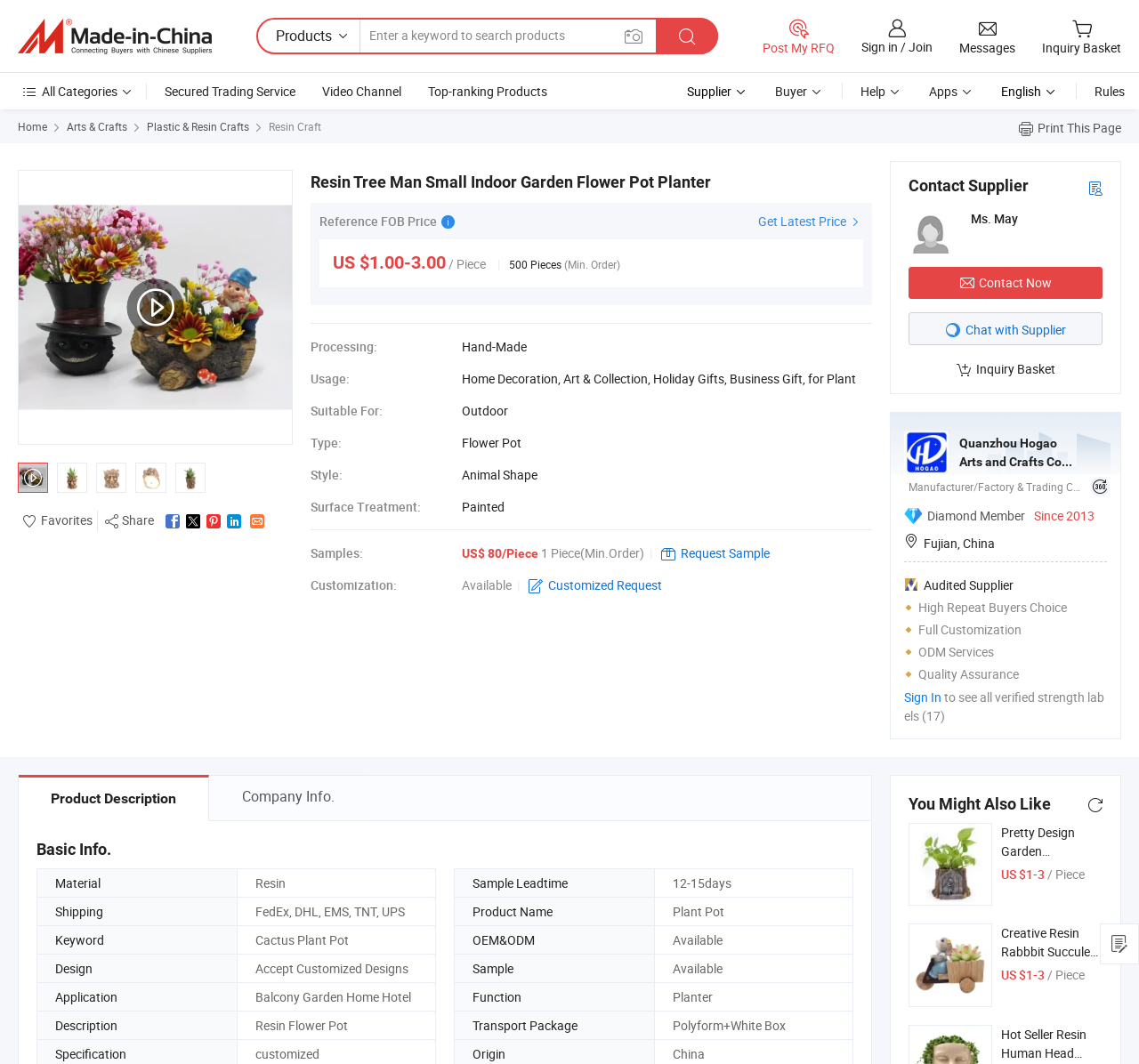What is the minimum order quantity?
Provide an in-depth answer to the question, covering all aspects.

I found the minimum order quantity by looking at the table element on the webpage, which has a row with a header '500 Pieces (Min. Order)'.